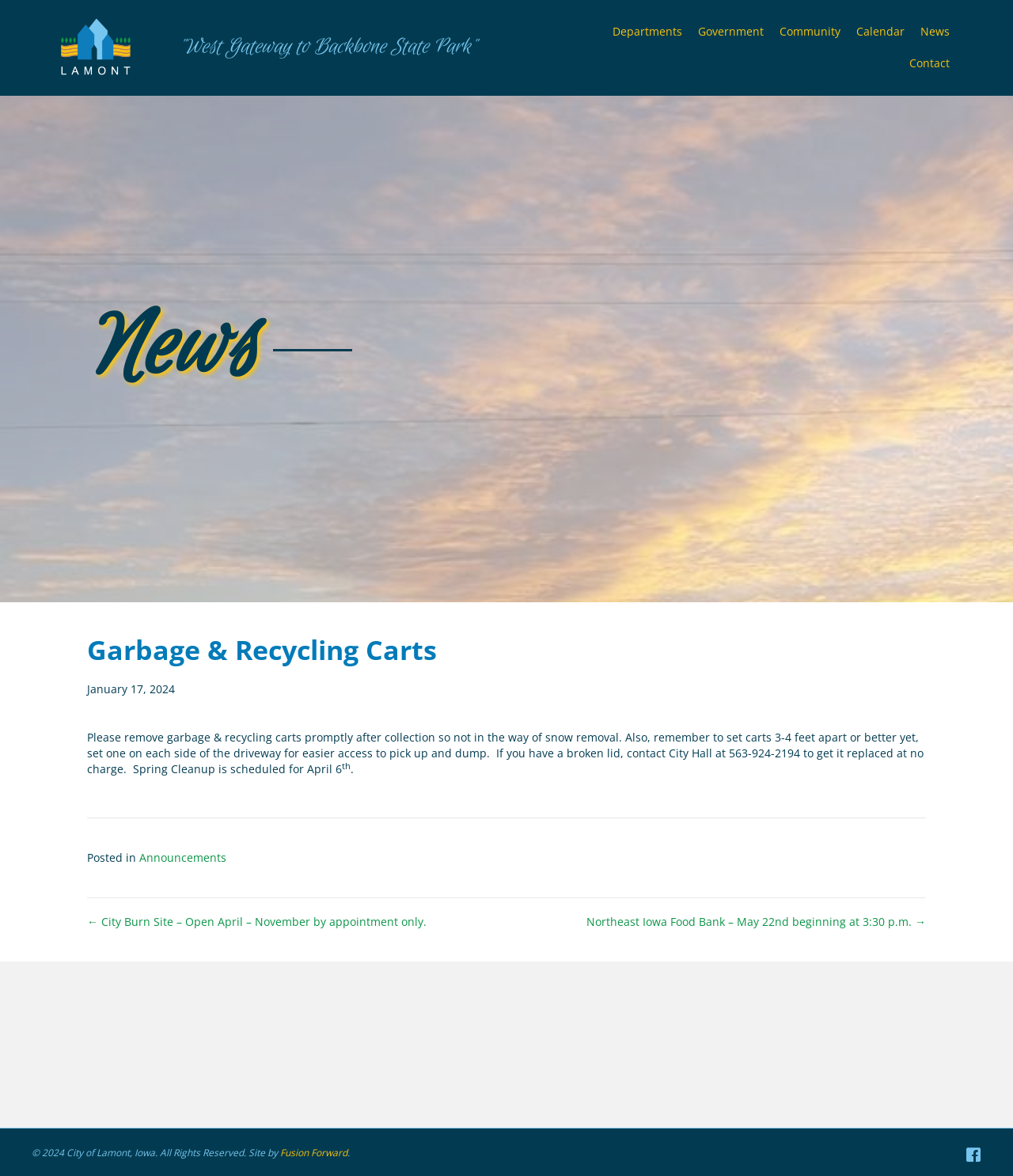Describe all significant elements and features of the webpage.

The webpage is about the City of Lamont, Iowa, and it appears to be a municipal website. At the top left corner, there is a link to the "lamont logo" which is an image. Next to it, there is a heading that reads "West Gateway to Backbone State Park". 

Below the heading, there is a navigation menu with links to various sections of the website, including "Departments", "Government", "Community", "Calendar", "News", and "Contact". 

The main content of the webpage is divided into two sections. The first section has a heading that reads "News" and a subheading that reads "Garbage & Recycling Carts". There is a paragraph of text that provides information about removing garbage and recycling carts promptly after collection to facilitate snow removal. The text also mentions setting carts 3-4 feet apart and contacting City Hall to replace broken lids.

Below the paragraph, there is a link to "Announcements" and a navigation menu for "Posts" with links to previous and next posts. 

At the bottom of the webpage, there are several links to social media platforms, including Facebook, Twitter, and Instagram, represented by their respective icons. There are also links to "Map", "News", "Calendar", "Community", and "Call Us" or "Email Us". 

Finally, at the very bottom of the webpage, there is a copyright notice that reads "© 2024 City of Lamont, Iowa. All Rights Reserved. Site by Fusion Forward".